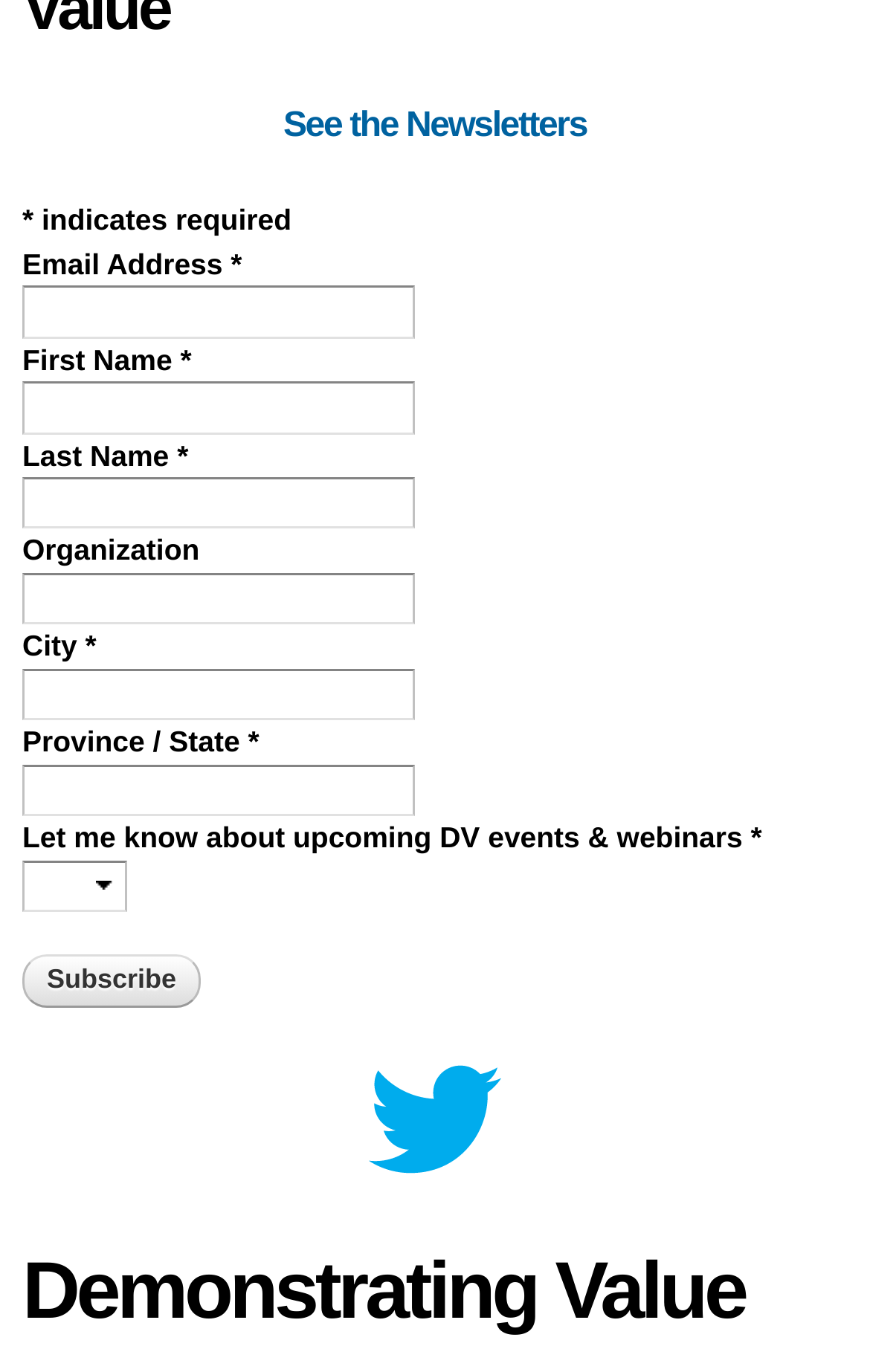Using the webpage screenshot, locate the HTML element that fits the following description and provide its bounding box: "YesNo".

[0.026, 0.627, 0.146, 0.665]